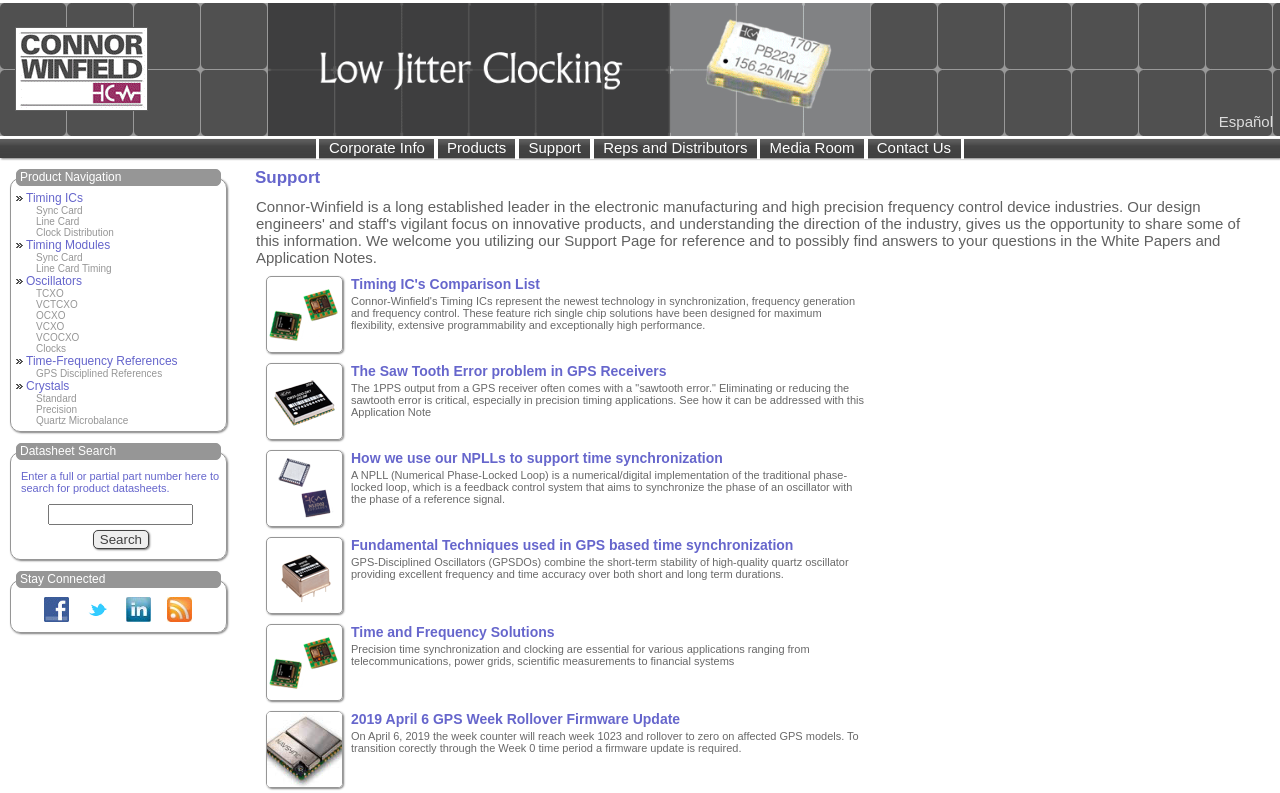Indicate the bounding box coordinates of the element that must be clicked to execute the instruction: "View Timing ICs products". The coordinates should be given as four float numbers between 0 and 1, i.e., [left, top, right, bottom].

[0.012, 0.241, 0.065, 0.259]